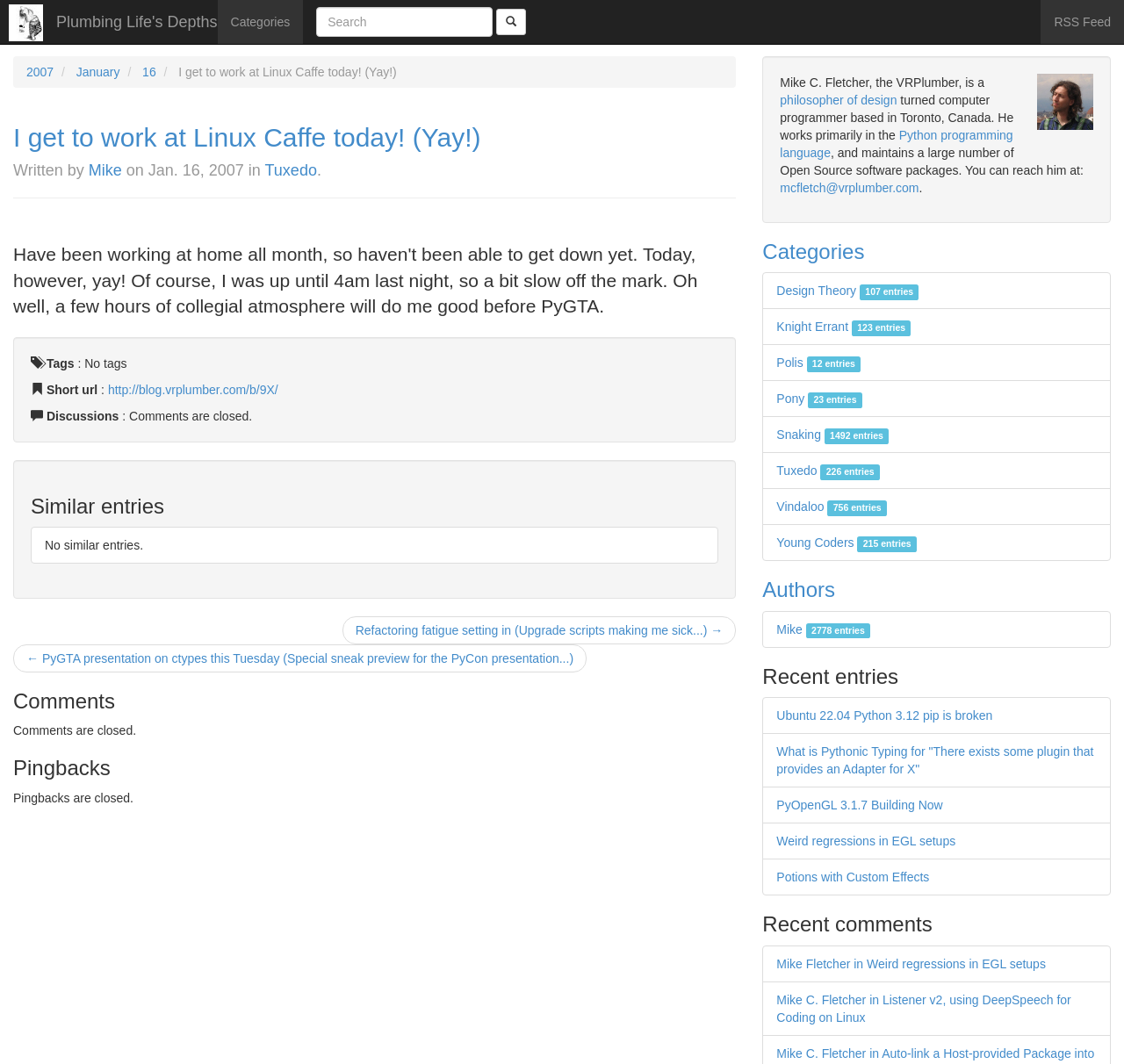What is the date of the article?
Please provide a detailed answer to the question.

The date of the article can be found in the time element with the text 'Jan. 16, 2007' which is a part of the heading element with the text 'I get to work at Linux Caffe today! (Yay!) Written by Mike on Jan. 16, 2007 in Tuxedo.'